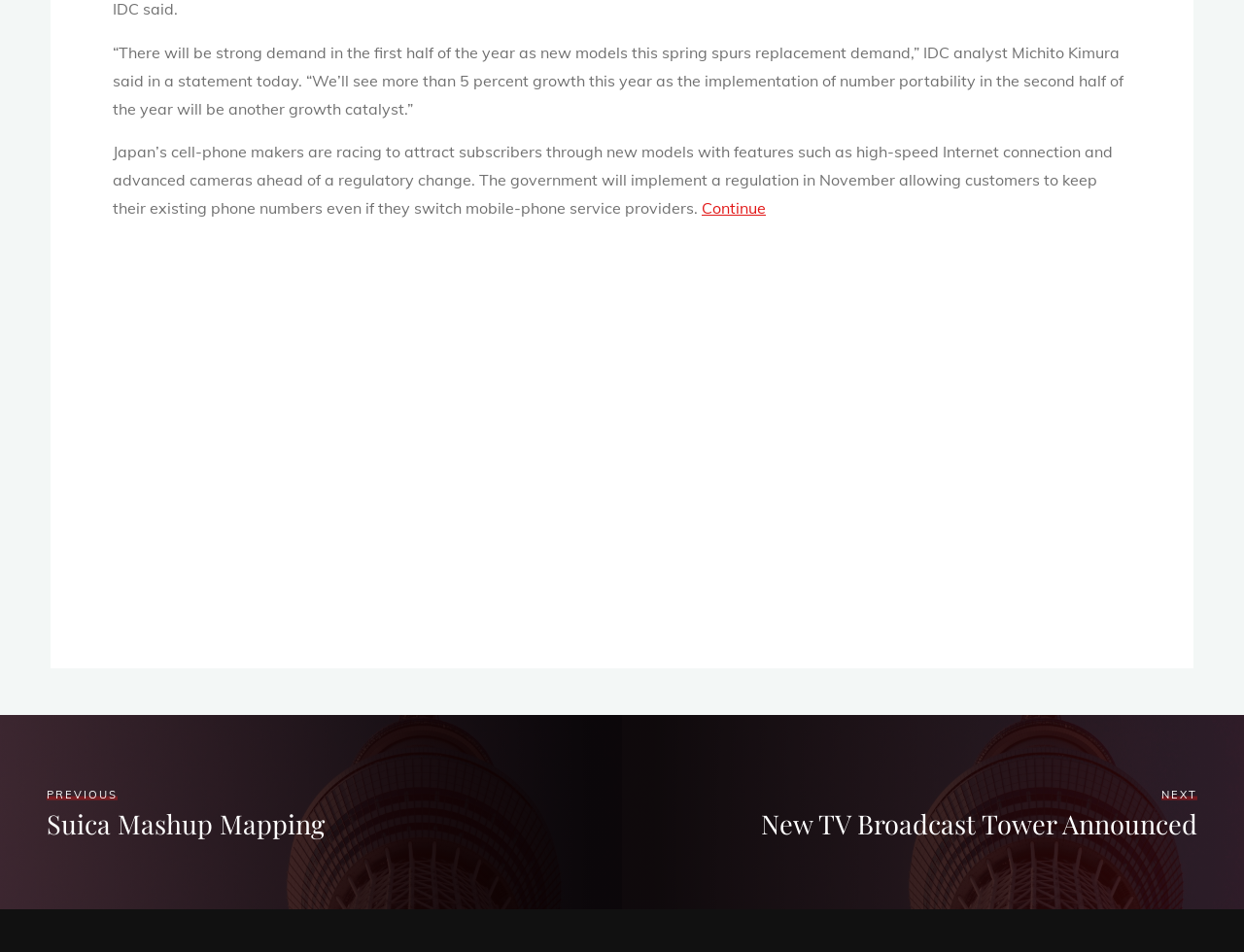Find the bounding box coordinates for the HTML element described as: "Juraj Lörinc". The coordinates should consist of four float values between 0 and 1, i.e., [left, top, right, bottom].

None